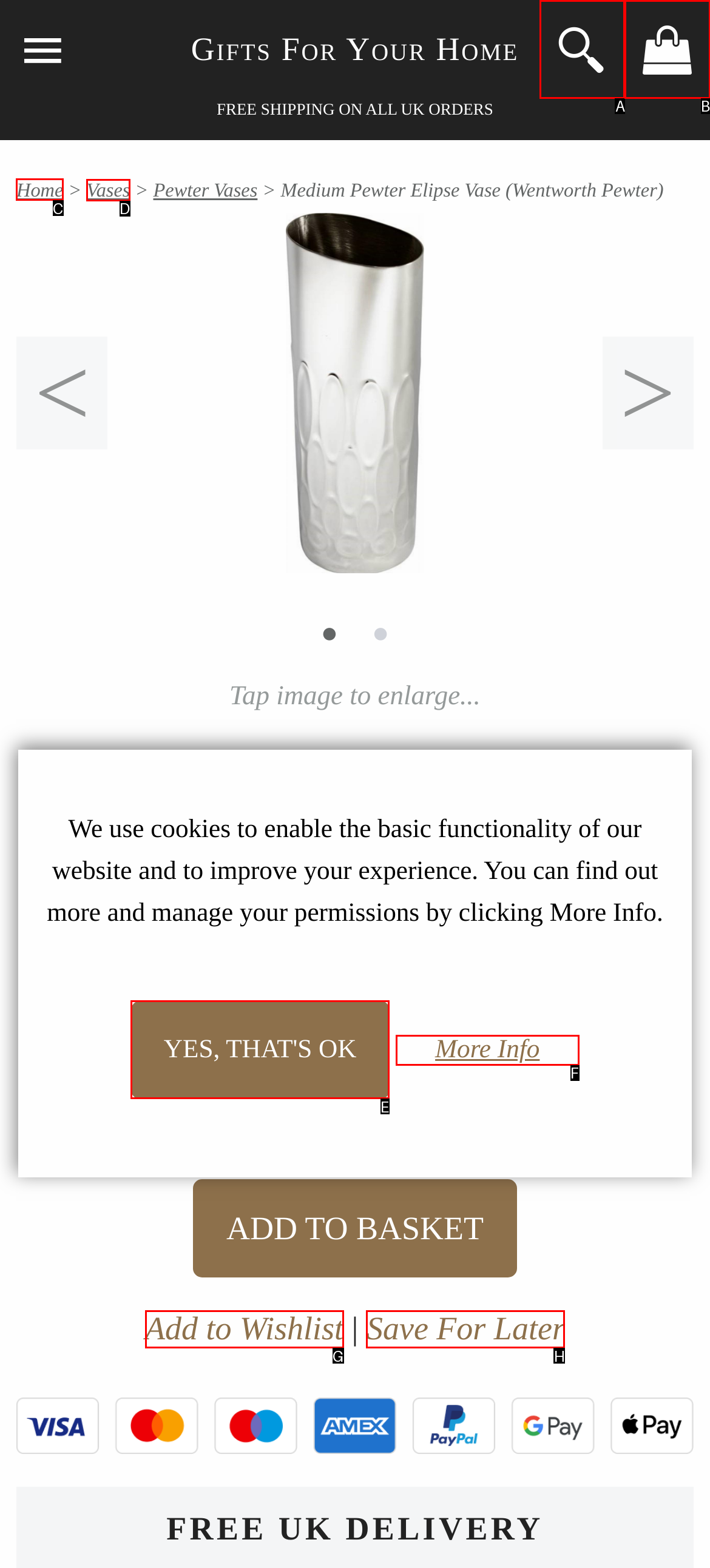For the instruction: Click the 'Home' link, which HTML element should be clicked?
Respond with the letter of the appropriate option from the choices given.

C